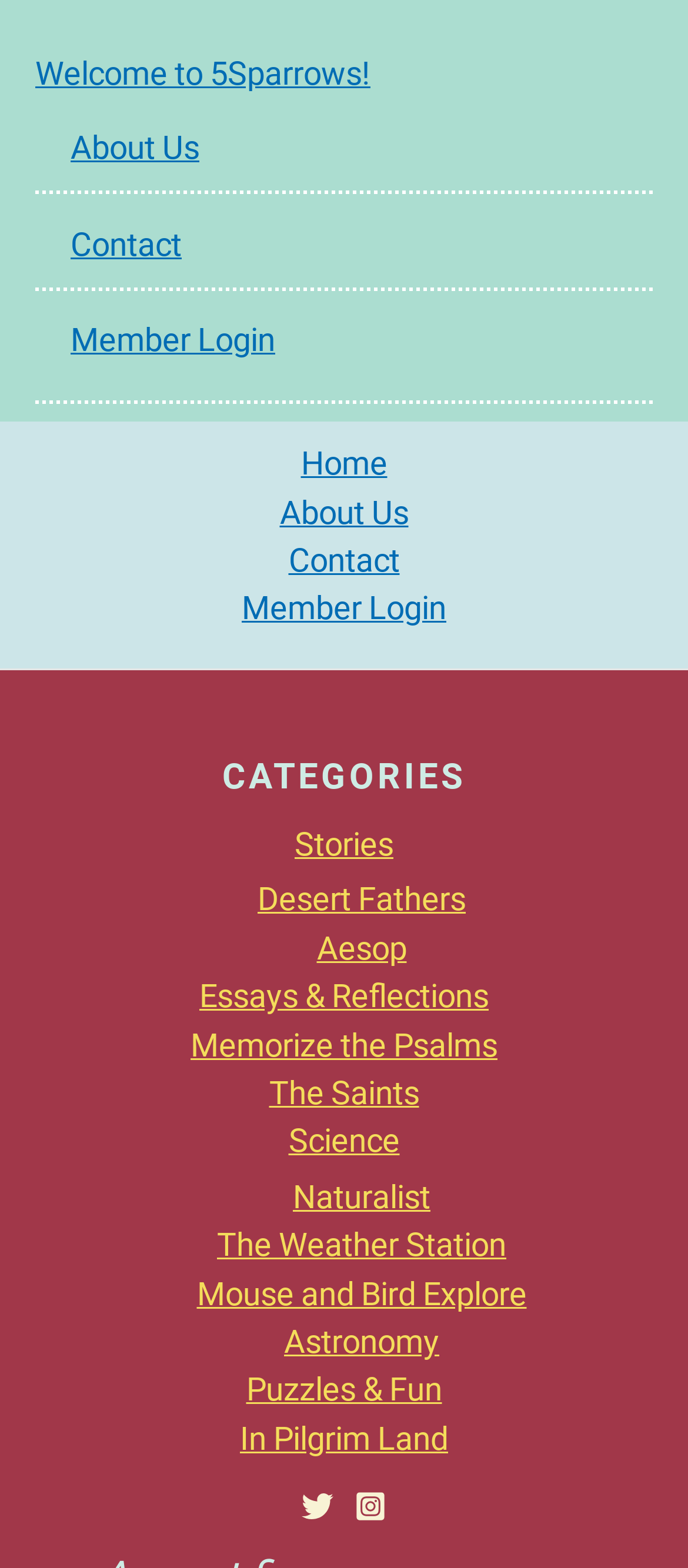Pinpoint the bounding box coordinates of the clickable area needed to execute the instruction: "Click on the 'Welcome to 5Sparrows!' link". The coordinates should be specified as four float numbers between 0 and 1, i.e., [left, top, right, bottom].

[0.051, 0.034, 0.538, 0.058]